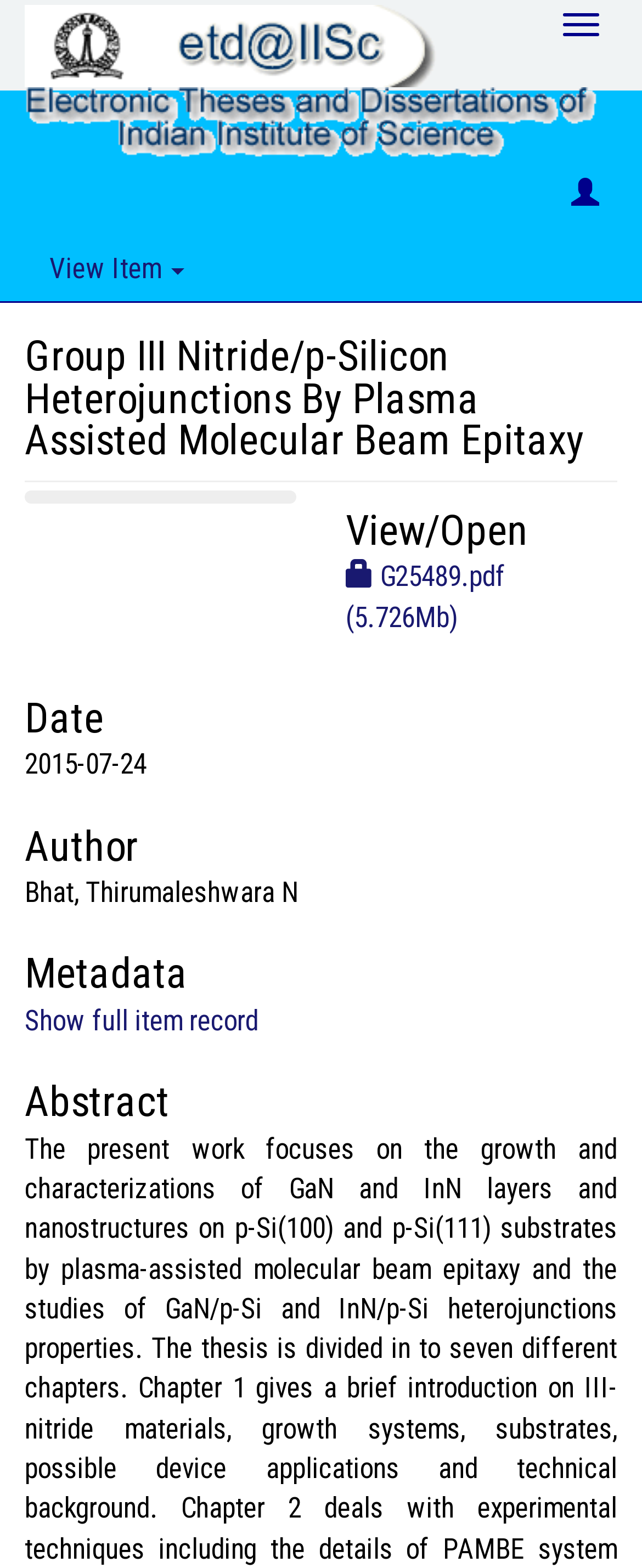What is the size of the PDF file?
Using the image, elaborate on the answer with as much detail as possible.

I found the size of the PDF file by looking at the link 'G25489.pdf (5.726Mb)' which indicates the file size.